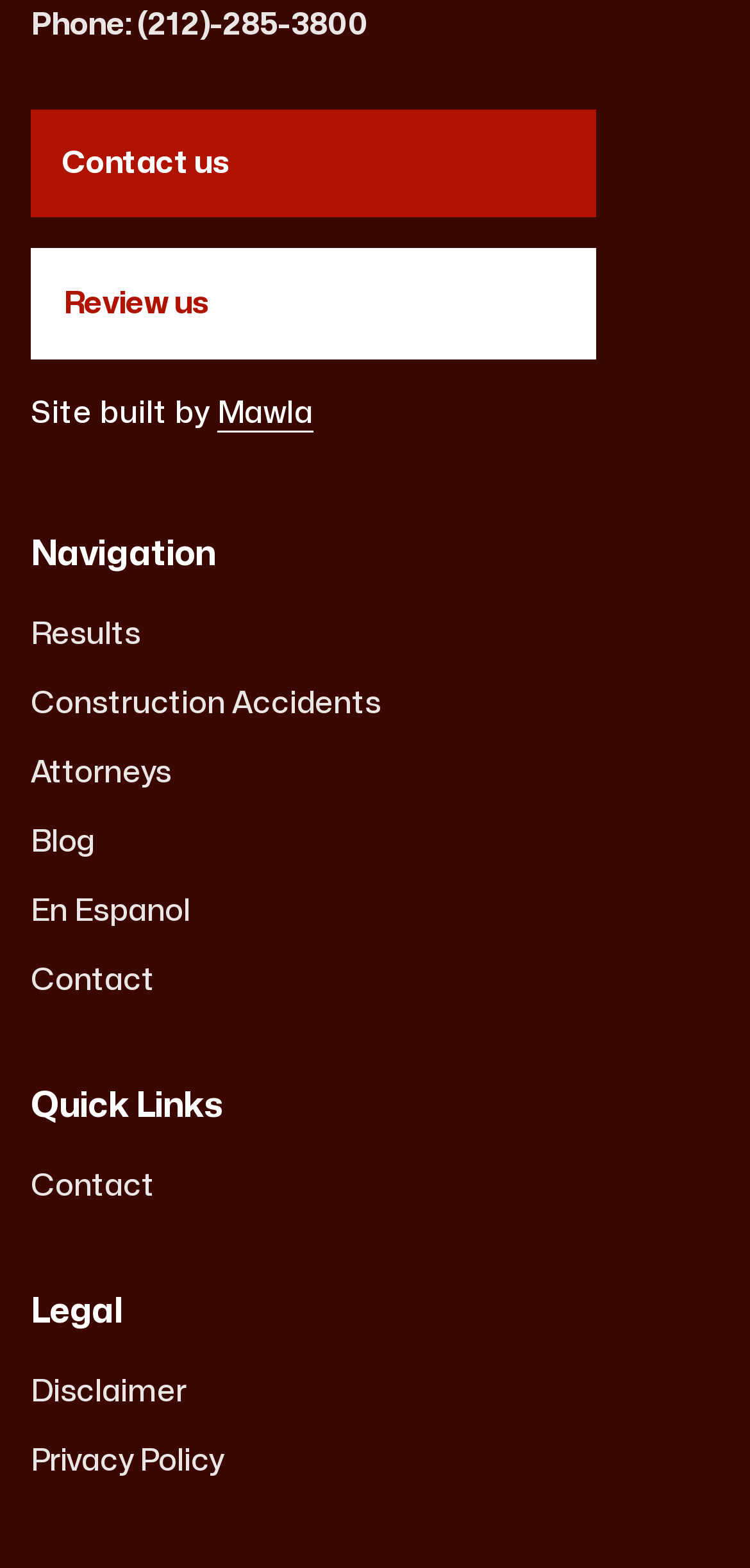Pinpoint the bounding box coordinates of the element that must be clicked to accomplish the following instruction: "Contact us". The coordinates should be in the format of four float numbers between 0 and 1, i.e., [left, top, right, bottom].

[0.041, 0.07, 0.795, 0.139]